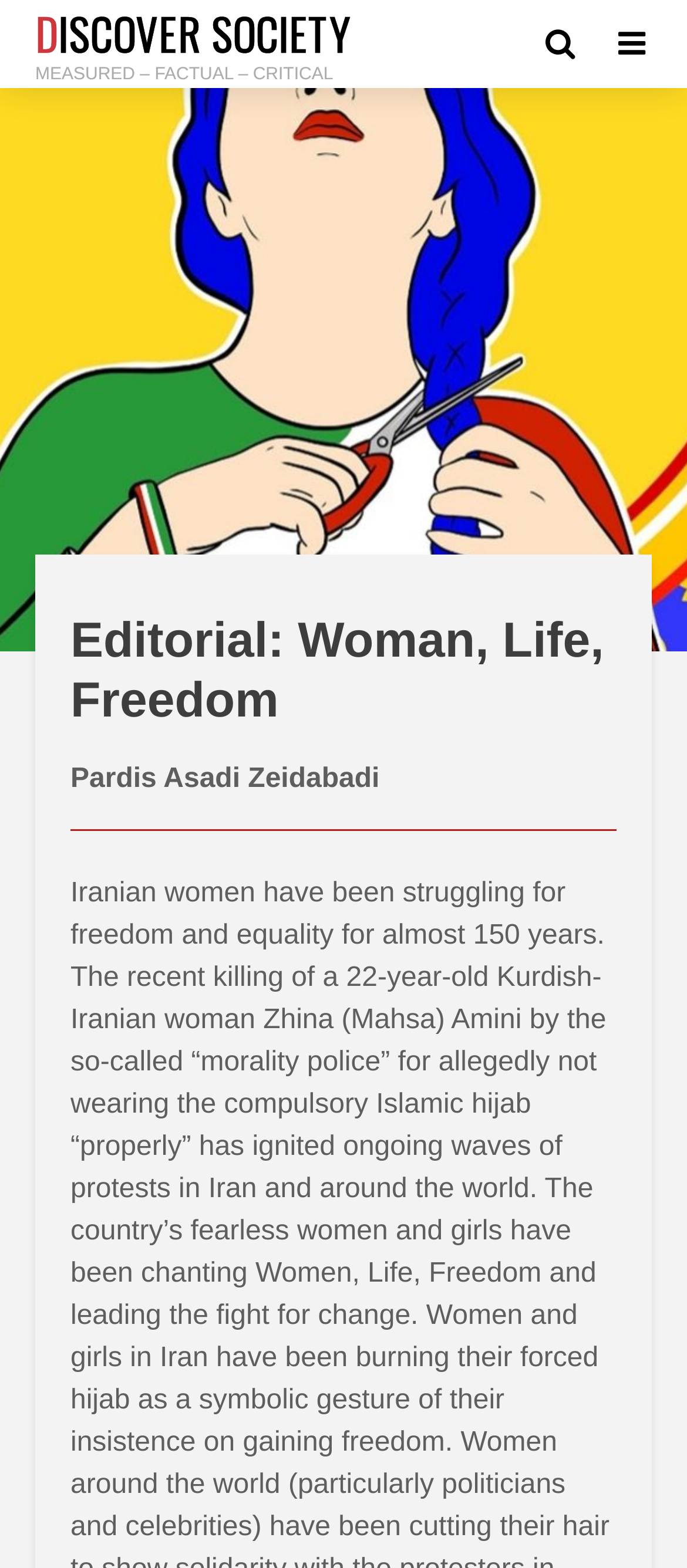Identify the first-level heading on the webpage and generate its text content.

Editorial: Woman, Life, Freedom